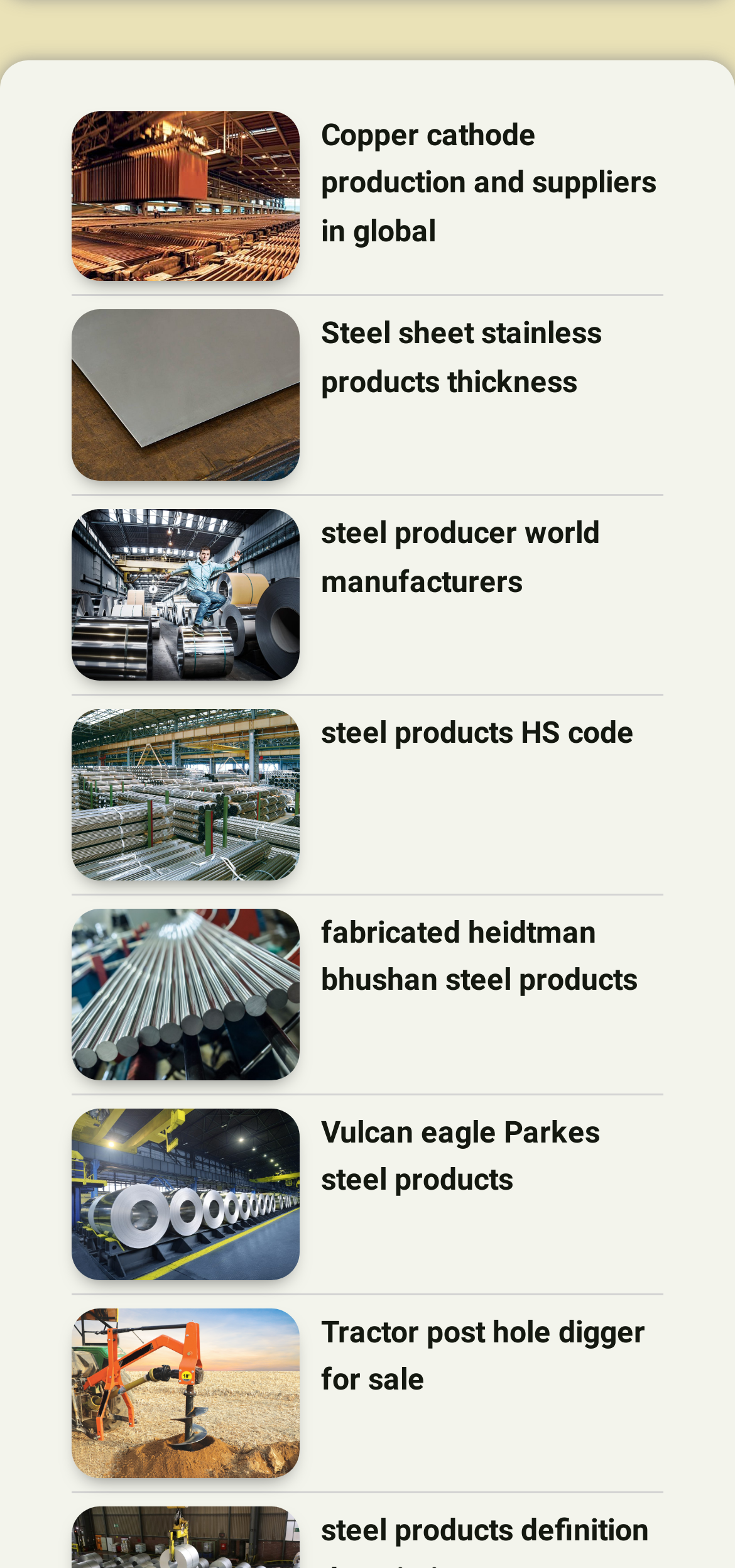How many images are on the webpage?
Use the image to answer the question with a single word or phrase.

9